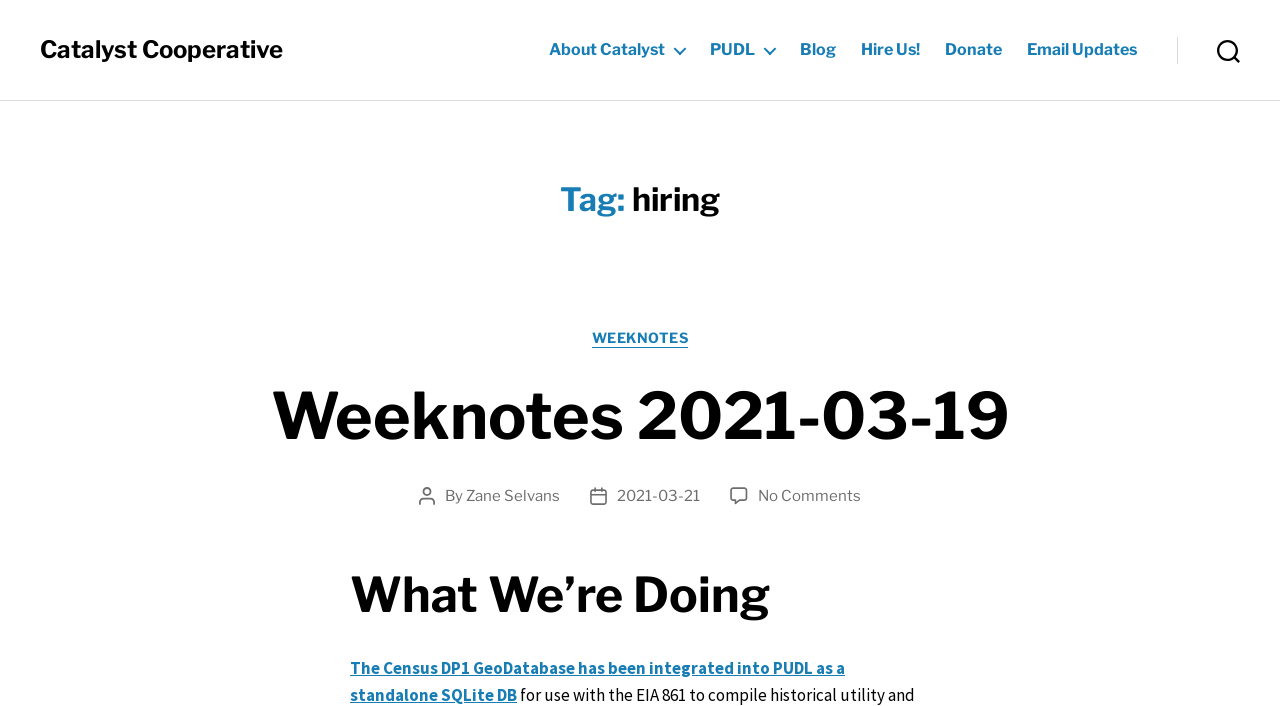Provide the bounding box coordinates of the UI element that matches the description: "No Comments on Weeknotes 2021-03-19".

[0.592, 0.689, 0.673, 0.715]